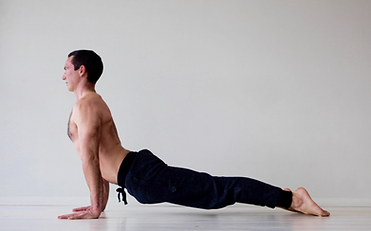What is the focus of this yoga pose?
Using the information from the image, answer the question thoroughly.

According to the caption, the Upward Facing Dog pose focuses on enhancing flexibility in the spine and shoulders while energizing the body, highlighting the importance of foundational techniques in yoga practice.